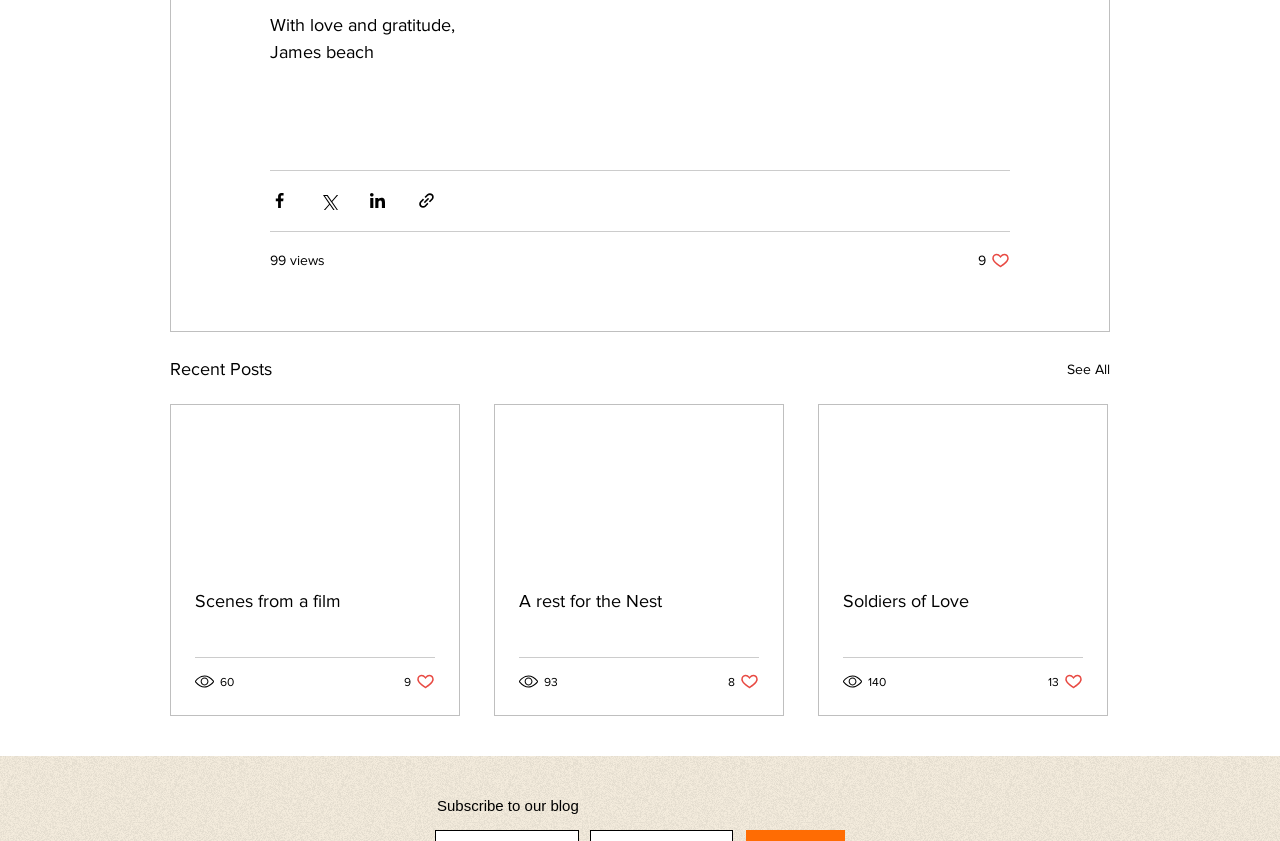Please look at the image and answer the question with a detailed explanation: What is the purpose of the 'Subscribe to our blog' button?

The 'Subscribe to our blog' button is likely used to allow users to subscribe to the blog and receive updates or notifications about new posts.